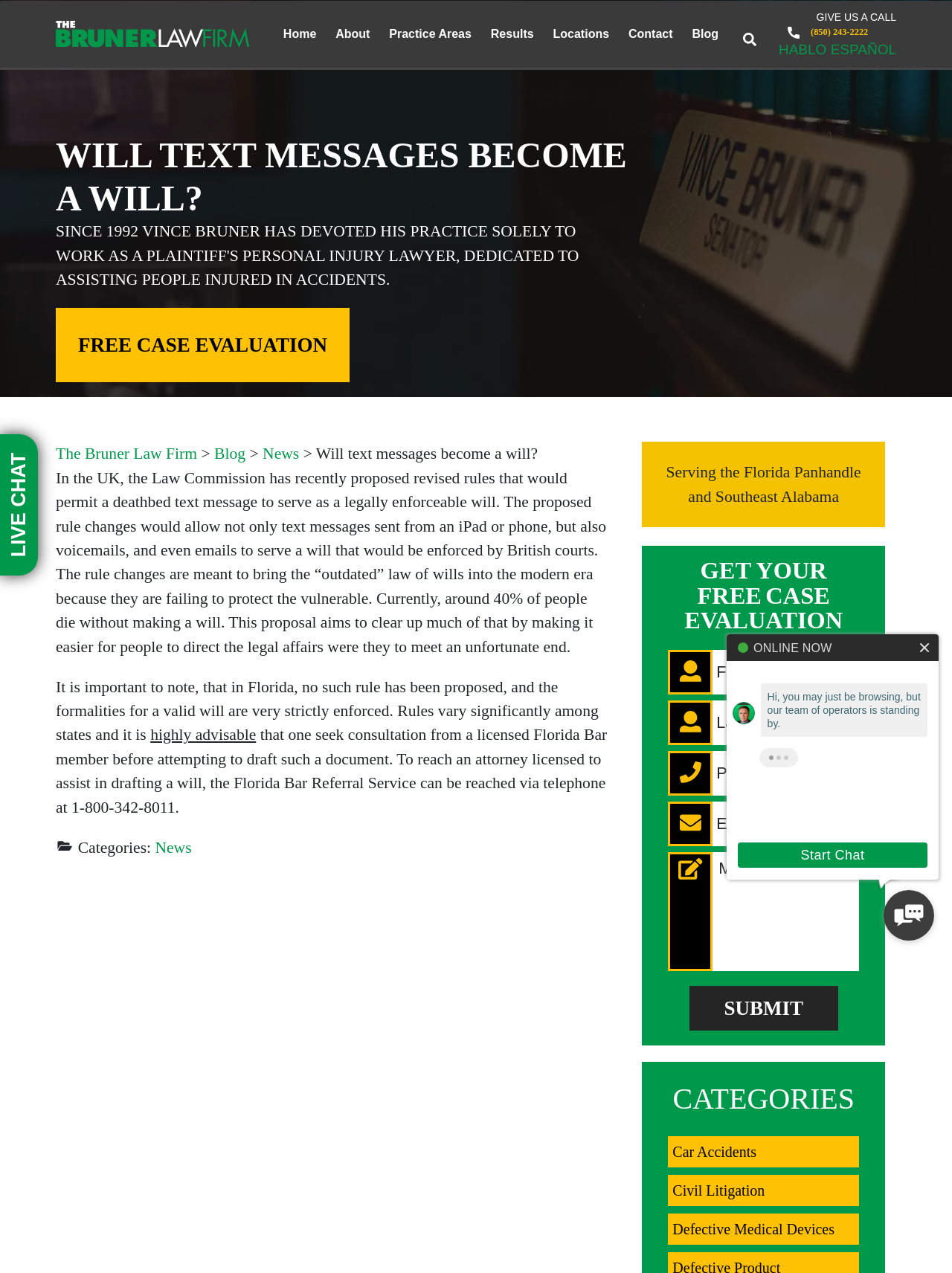Please predict the bounding box coordinates of the element's region where a click is necessary to complete the following instruction: "Click on 'Home'". The coordinates should be represented by four float numbers between 0 and 1, i.e., [left, top, right, bottom].

[0.287, 0.009, 0.342, 0.044]